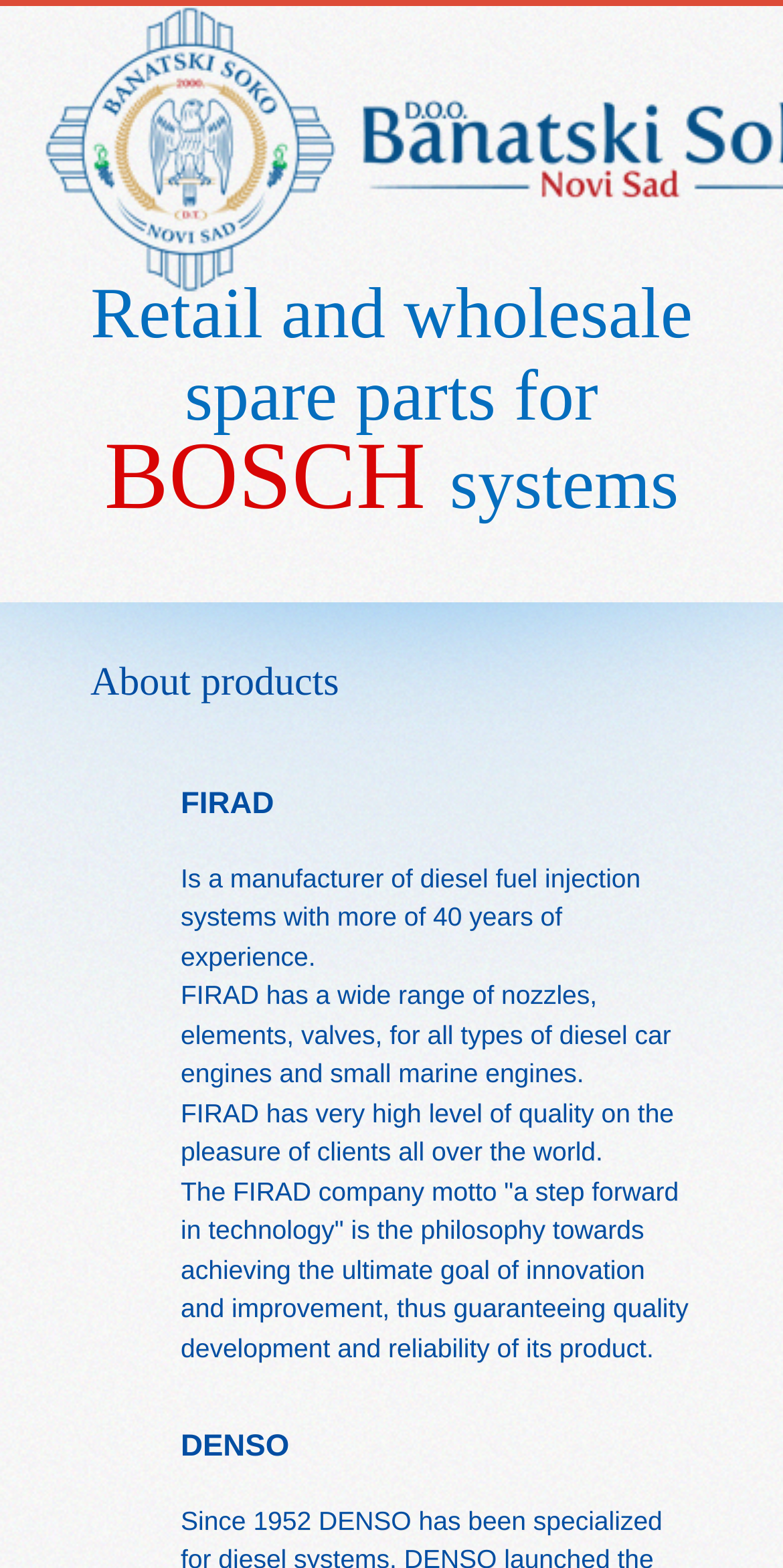What type of products are sold on this website?
Please answer the question with as much detail and depth as you can.

Based on the webpage's content, it appears that the website sells spare parts for Bosch systems, including high pressure pumps, diesel pumps, motors, and nozzles.